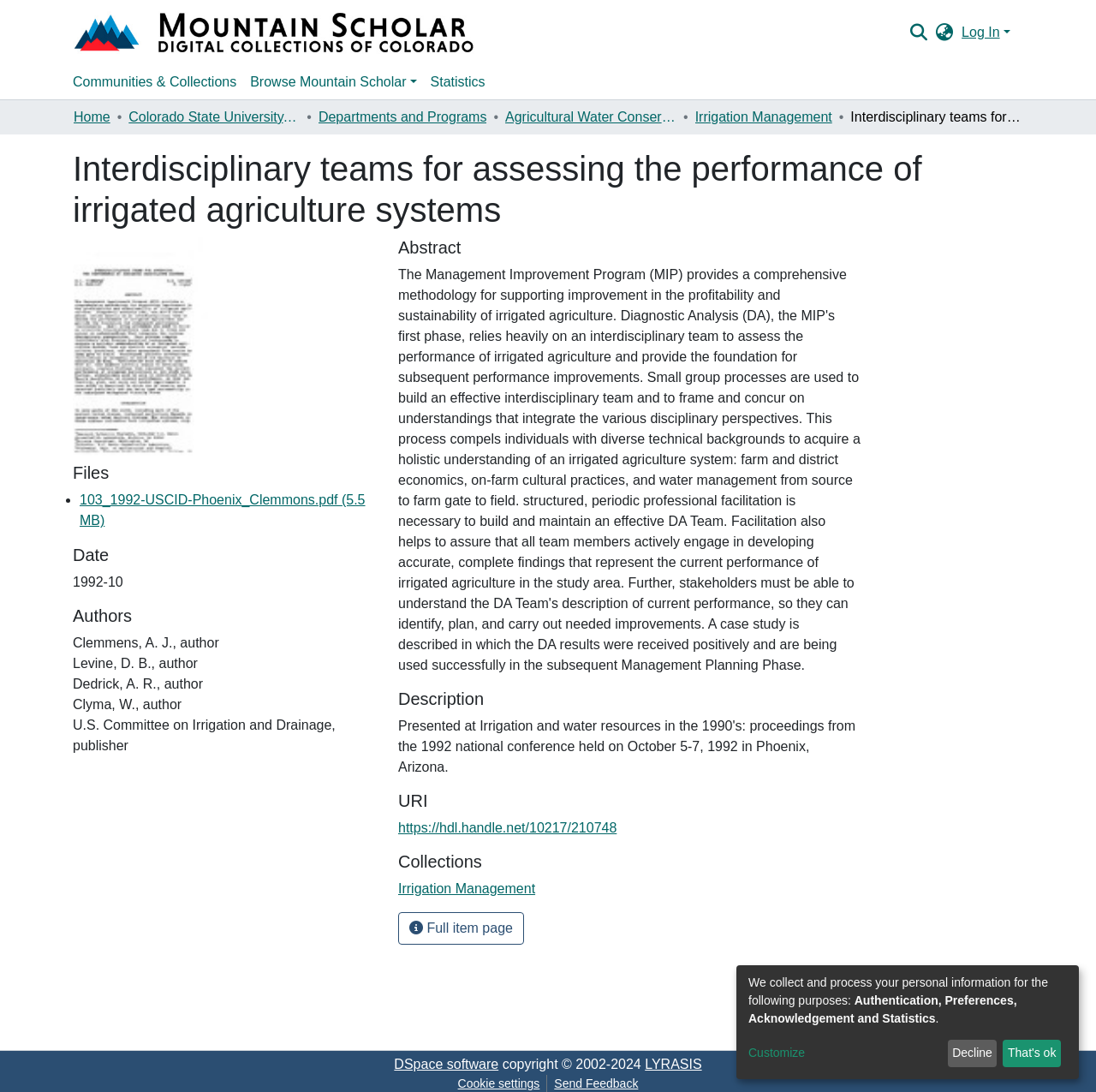Please indicate the bounding box coordinates of the element's region to be clicked to achieve the instruction: "Search for something". Provide the coordinates as four float numbers between 0 and 1, i.e., [left, top, right, bottom].

[0.825, 0.014, 0.848, 0.044]